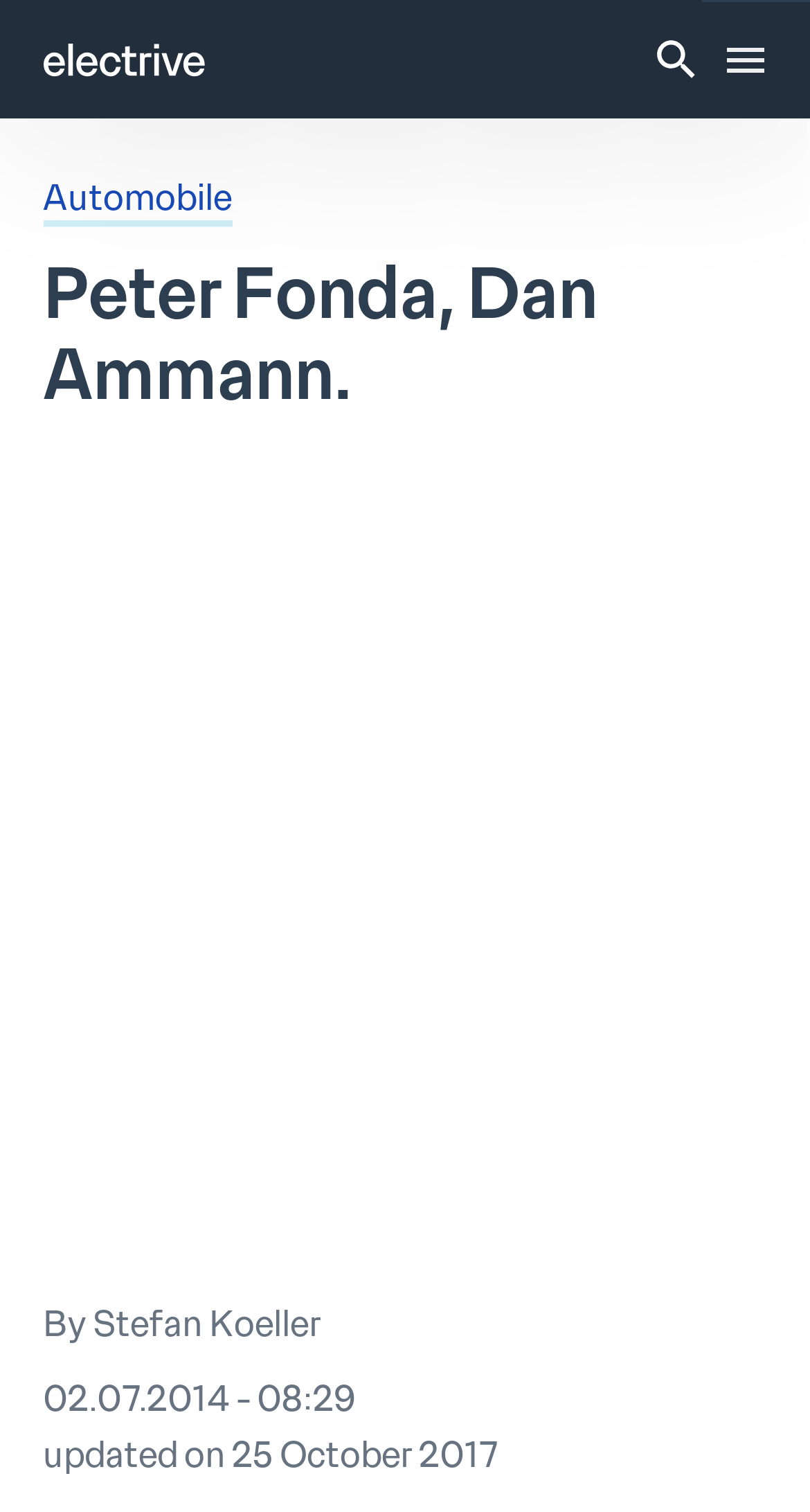Answer briefly with one word or phrase:
Who wrote the article?

Stefan Koeller